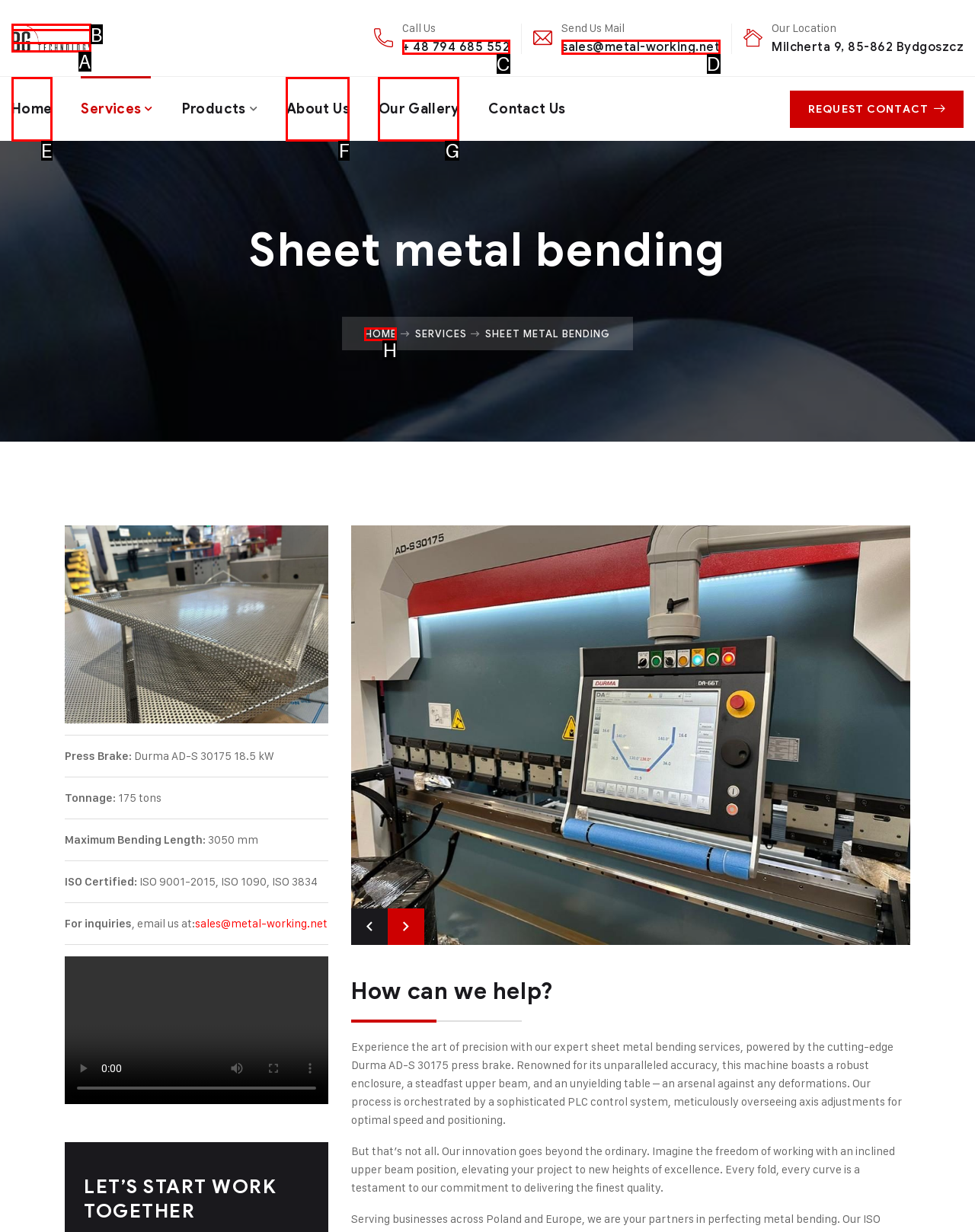Choose the option that best matches the element: + 48 794 685 552
Respond with the letter of the correct option.

C